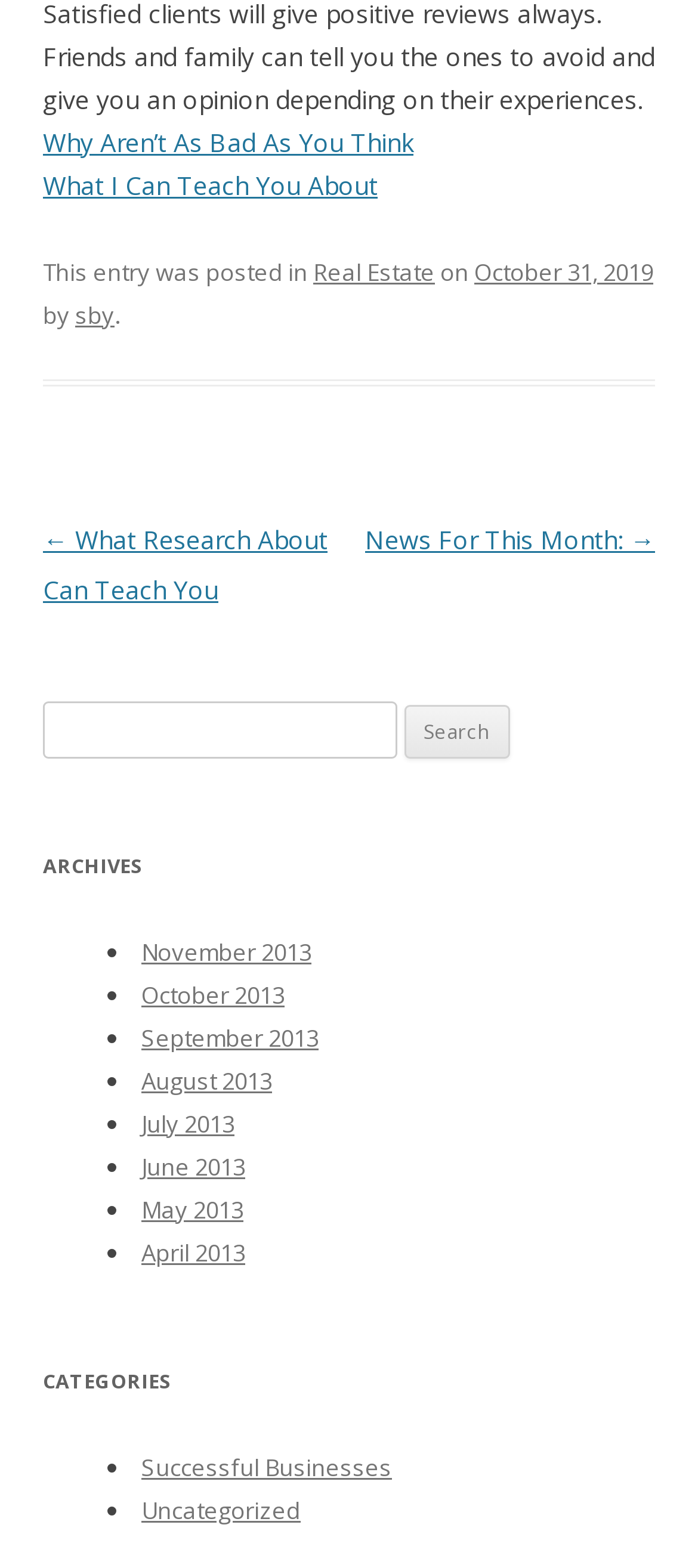Please identify the bounding box coordinates of the region to click in order to complete the task: "Go to Corofin Library". The coordinates must be four float numbers between 0 and 1, specified as [left, top, right, bottom].

None